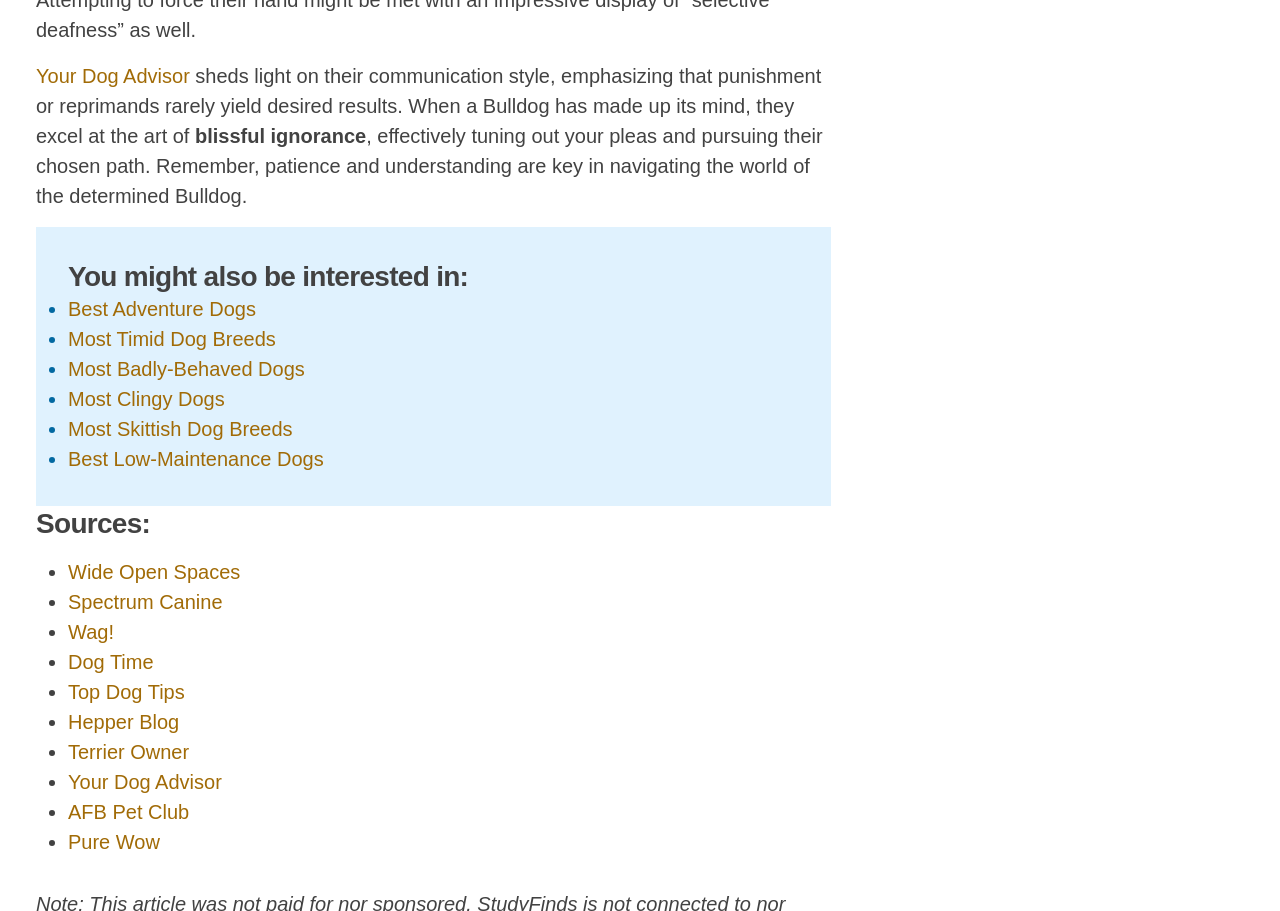Provide the bounding box coordinates of the area you need to click to execute the following instruction: "read about 'Best Adventure Dogs'".

[0.053, 0.327, 0.2, 0.351]